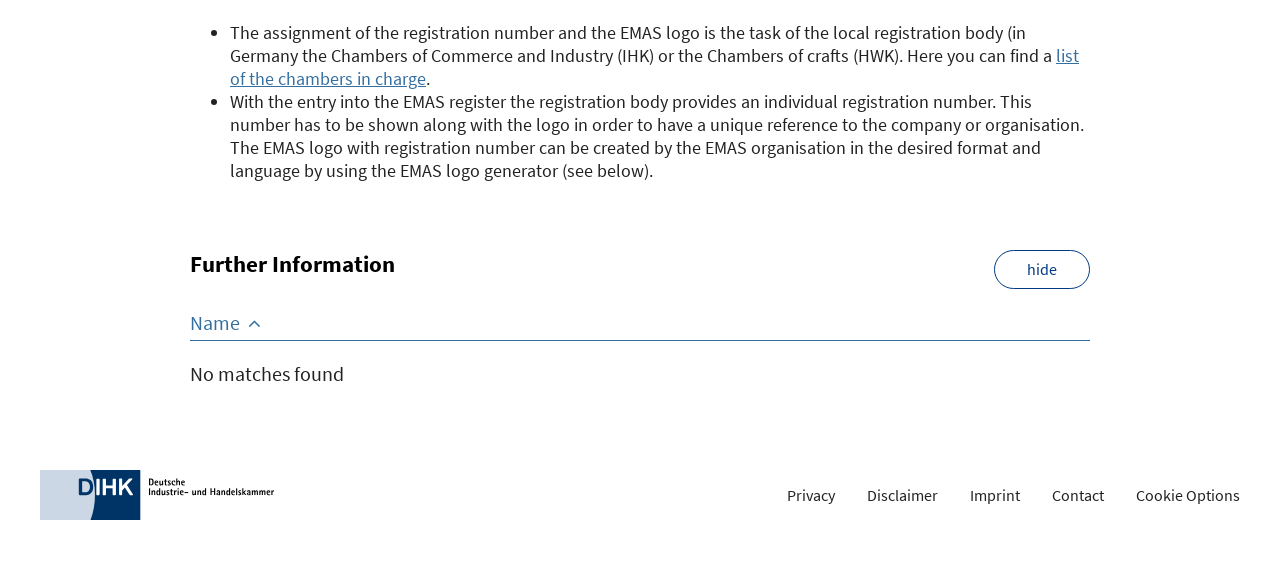Provide the bounding box coordinates of the HTML element described by the text: "hide".

[0.776, 0.429, 0.852, 0.494]